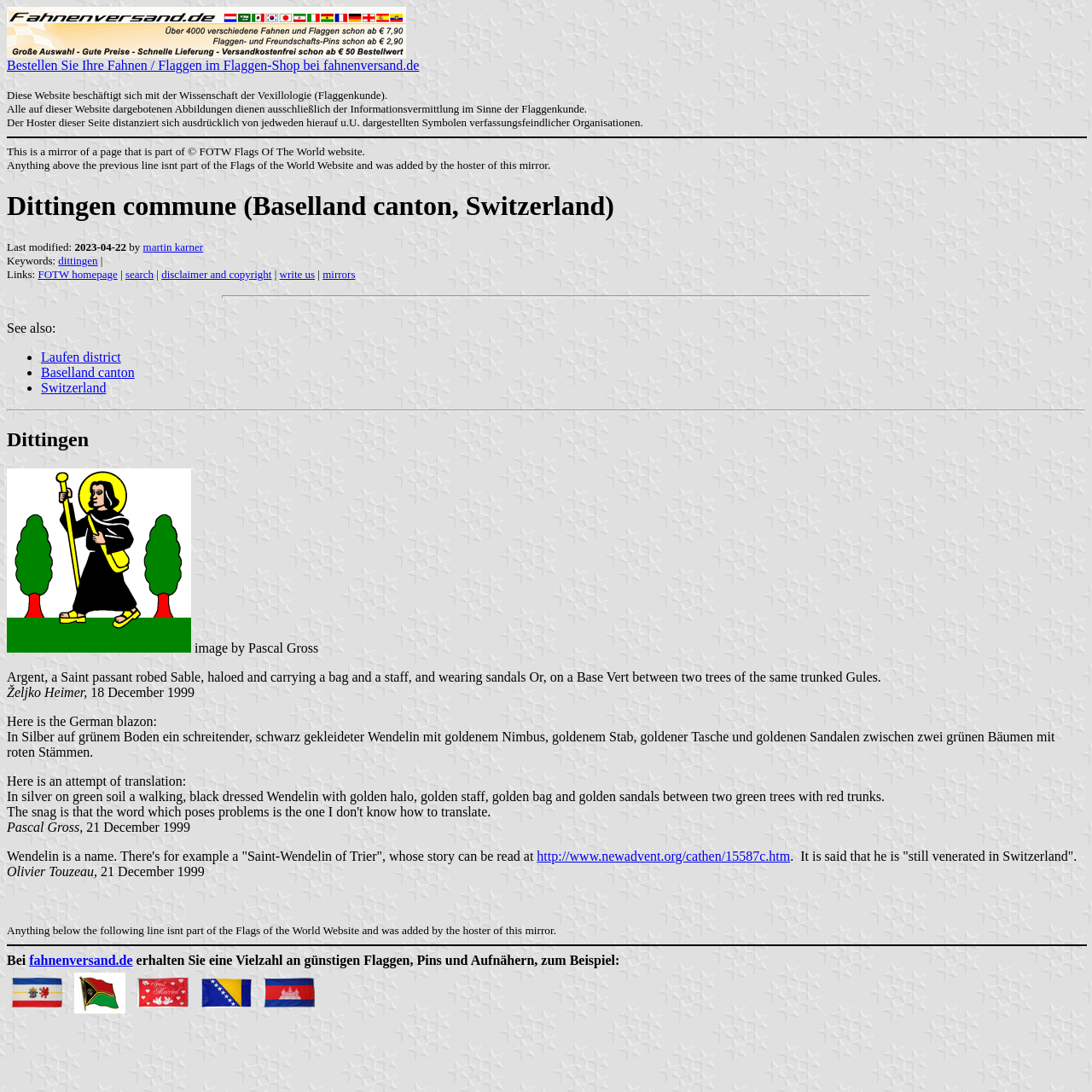Indicate the bounding box coordinates of the clickable region to achieve the following instruction: "Click on the link to bestellen your Fahnen or Flaggen."

[0.006, 0.042, 0.384, 0.066]